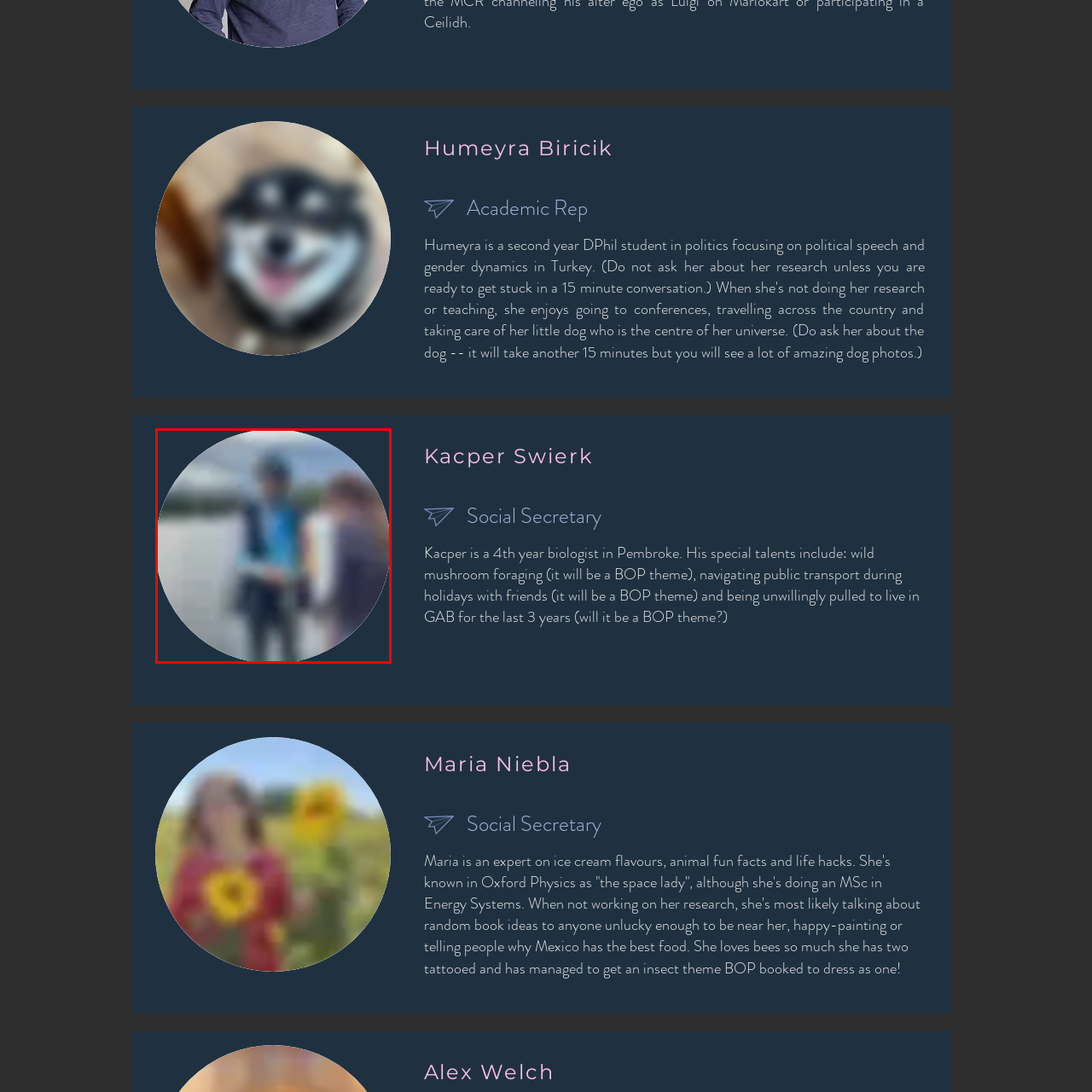Inspect the section within the red border, Is the background of the image a natural setting? Provide a one-word or one-phrase answer.

Yes